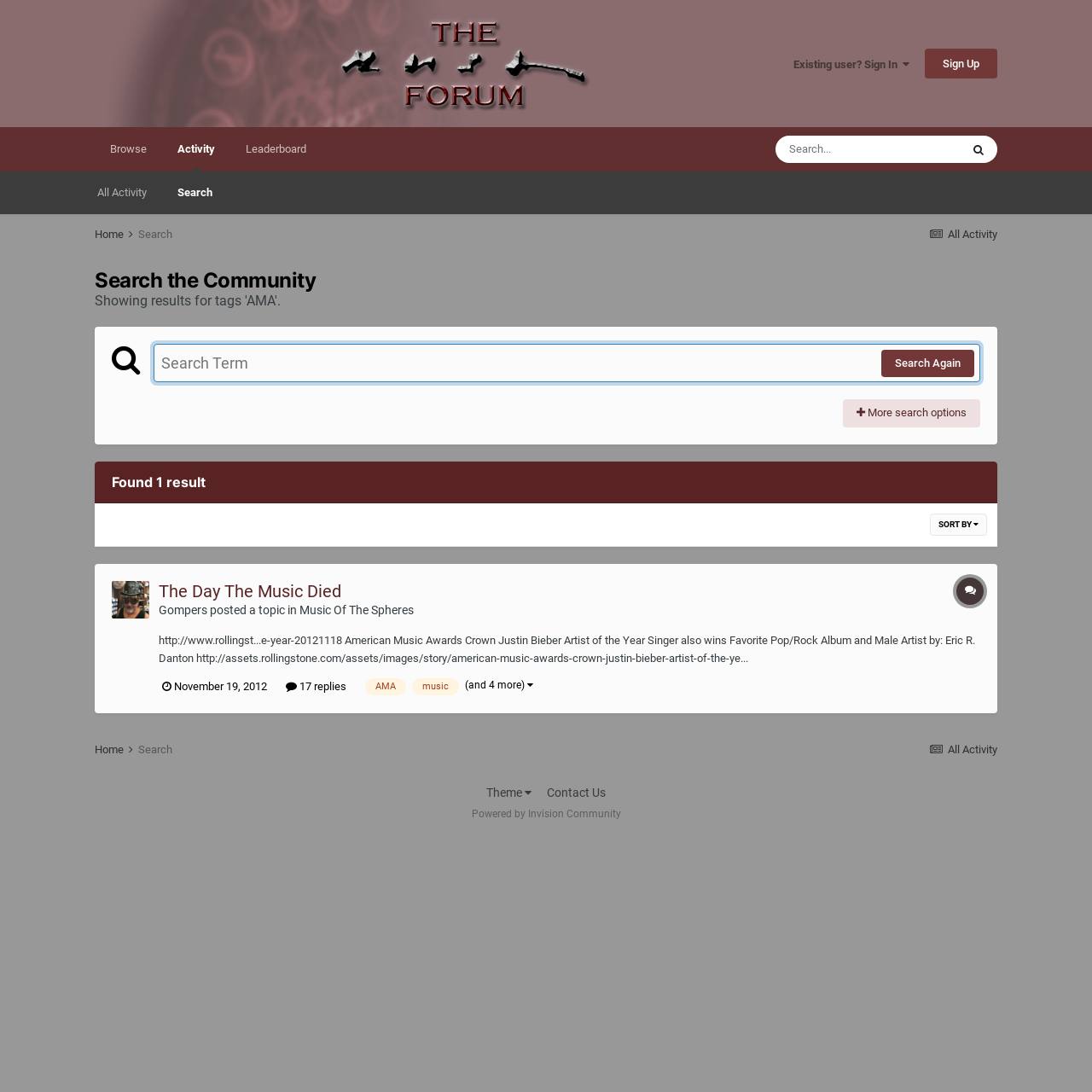Given the description "November 19, 2012", determine the bounding box of the corresponding UI element.

[0.148, 0.623, 0.245, 0.635]